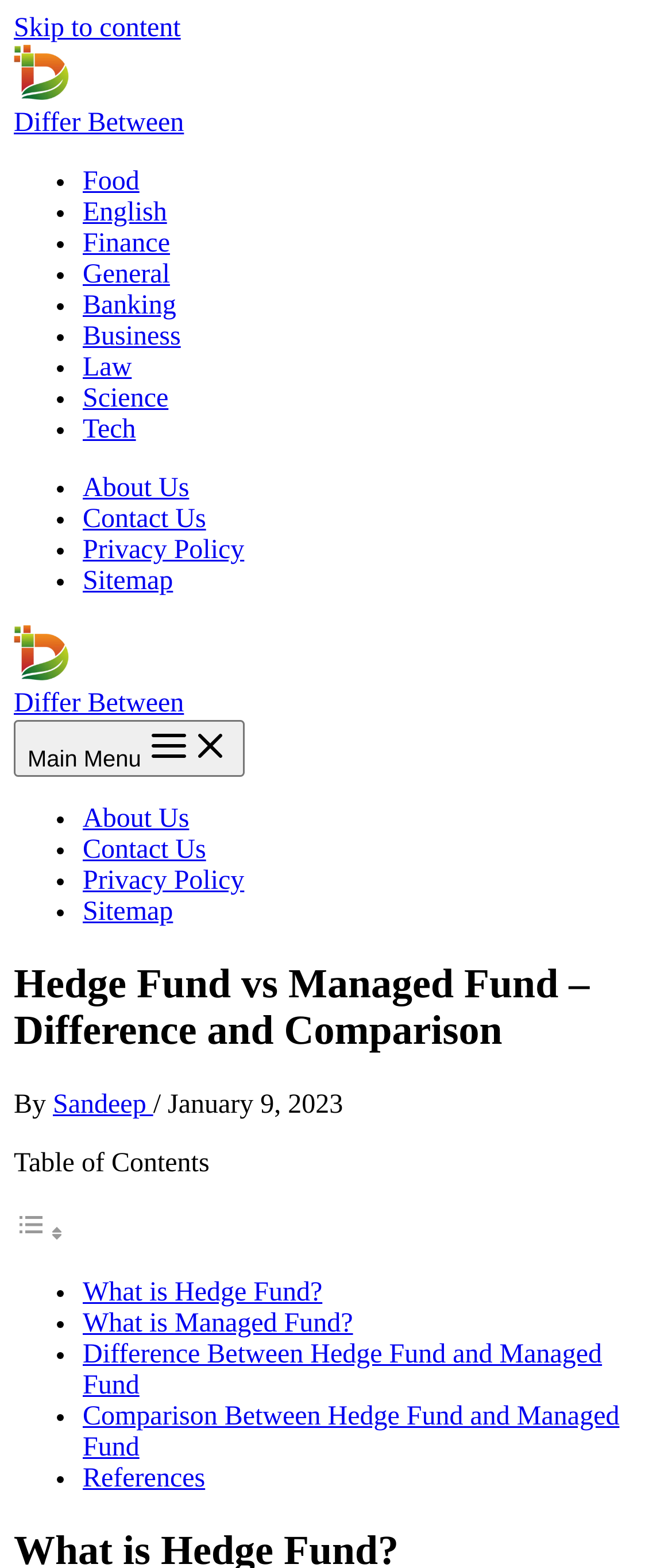Specify the bounding box coordinates of the area to click in order to follow the given instruction: "Go to the 'About Us' page."

[0.123, 0.302, 0.281, 0.321]